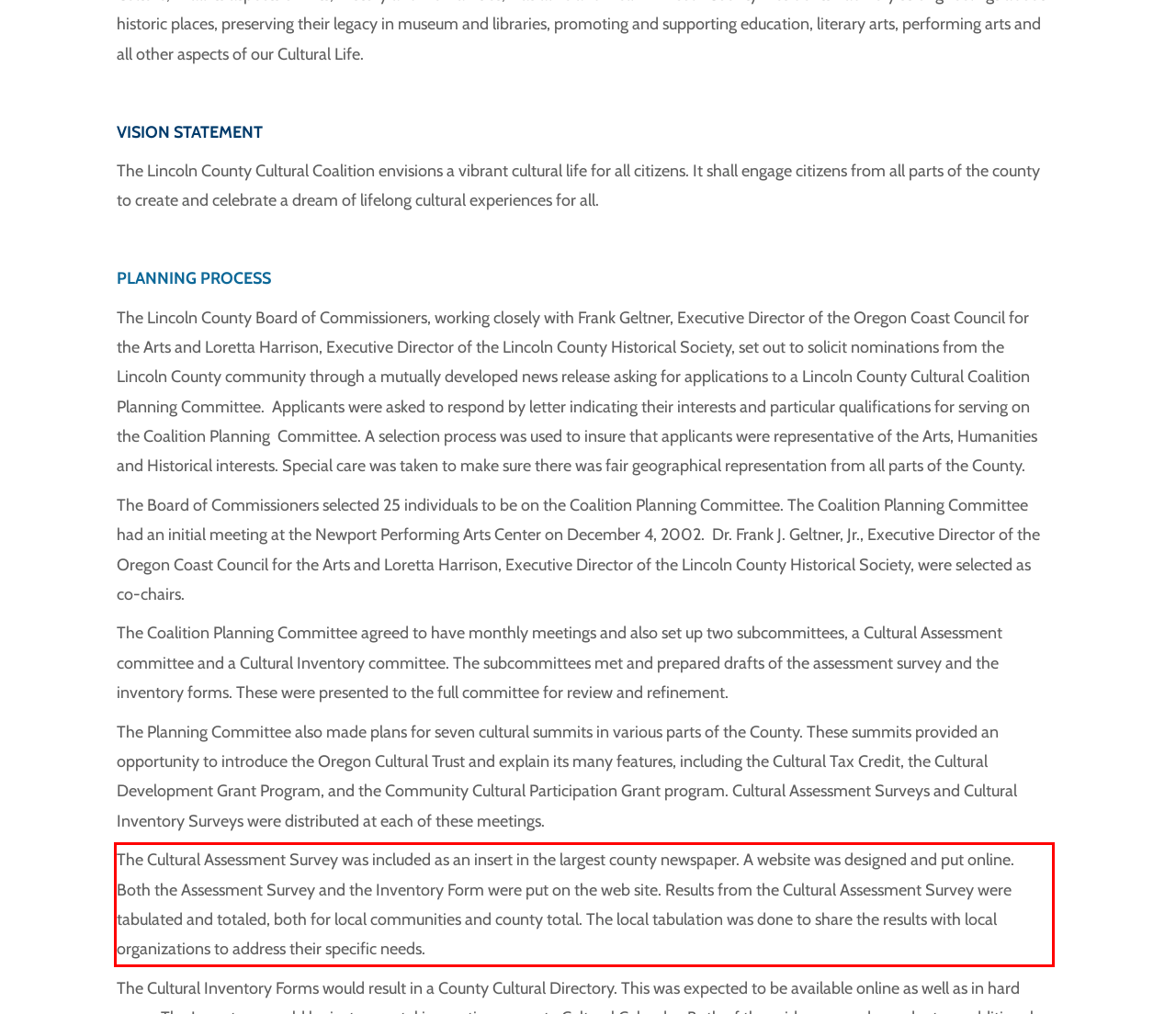You are provided with a screenshot of a webpage that includes a red bounding box. Extract and generate the text content found within the red bounding box.

The Cultural Assessment Survey was included as an insert in the largest county newspaper. A website was designed and put online. Both the Assessment Survey and the Inventory Form were put on the web site. Results from the Cultural Assessment Survey were tabulated and totaled, both for local communities and county total. The local tabulation was done to share the results with local organizations to address their specific needs.